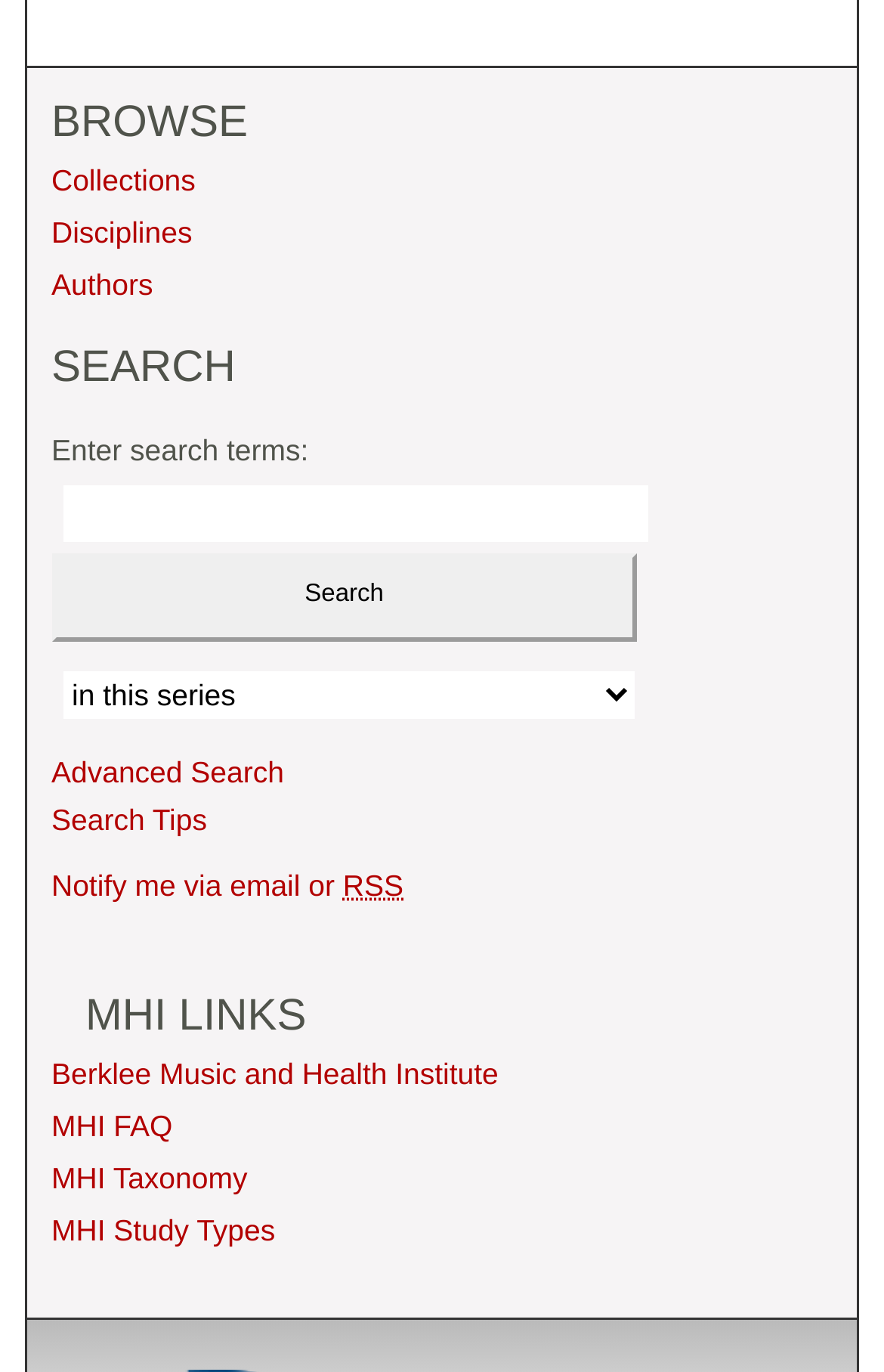Please provide the bounding box coordinates for the element that needs to be clicked to perform the instruction: "Browse collections". The coordinates must consist of four float numbers between 0 and 1, formatted as [left, top, right, bottom].

[0.058, 0.079, 0.942, 0.104]